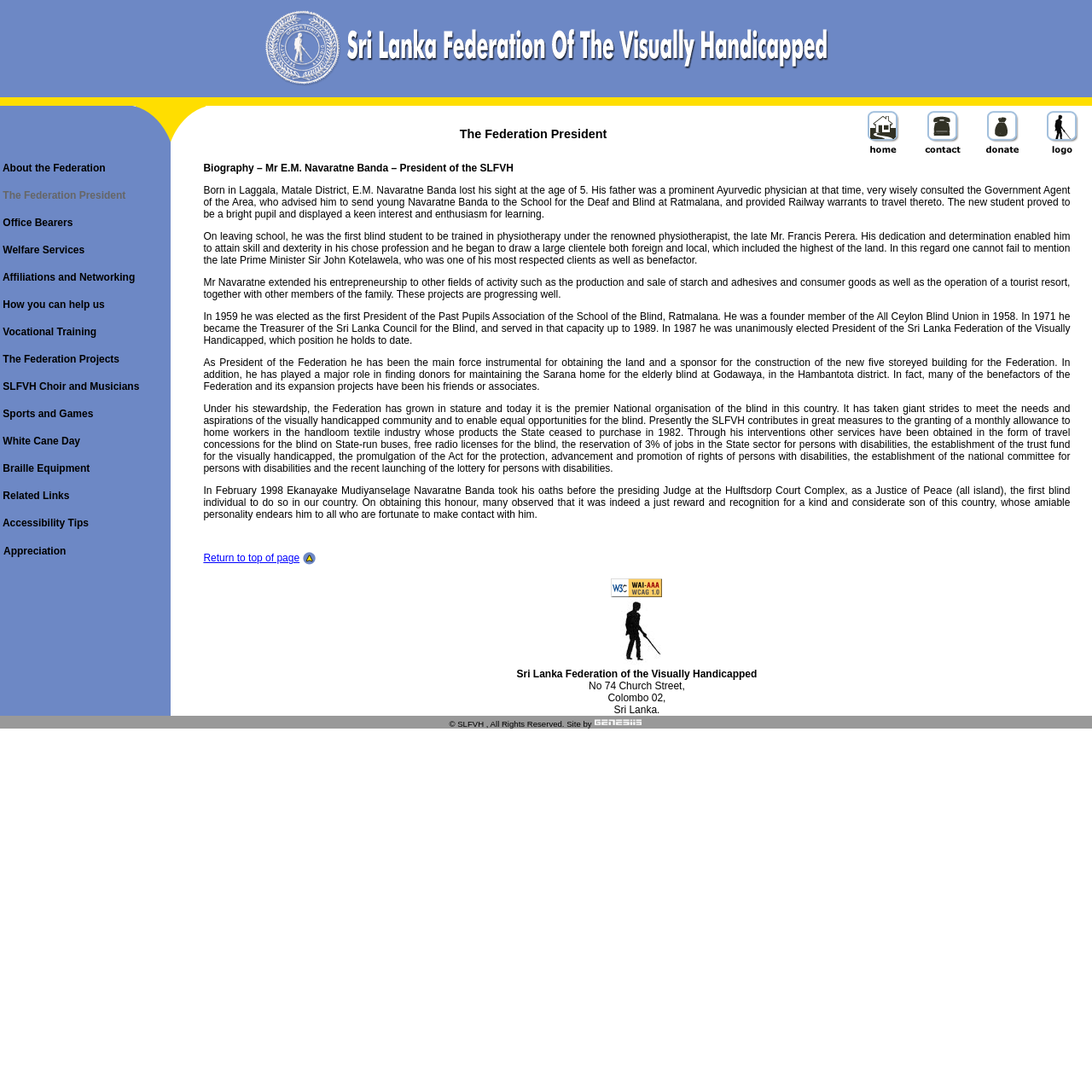Give a succinct answer to this question in a single word or phrase: 
What is the theme of the webpage?

Visually handicapped